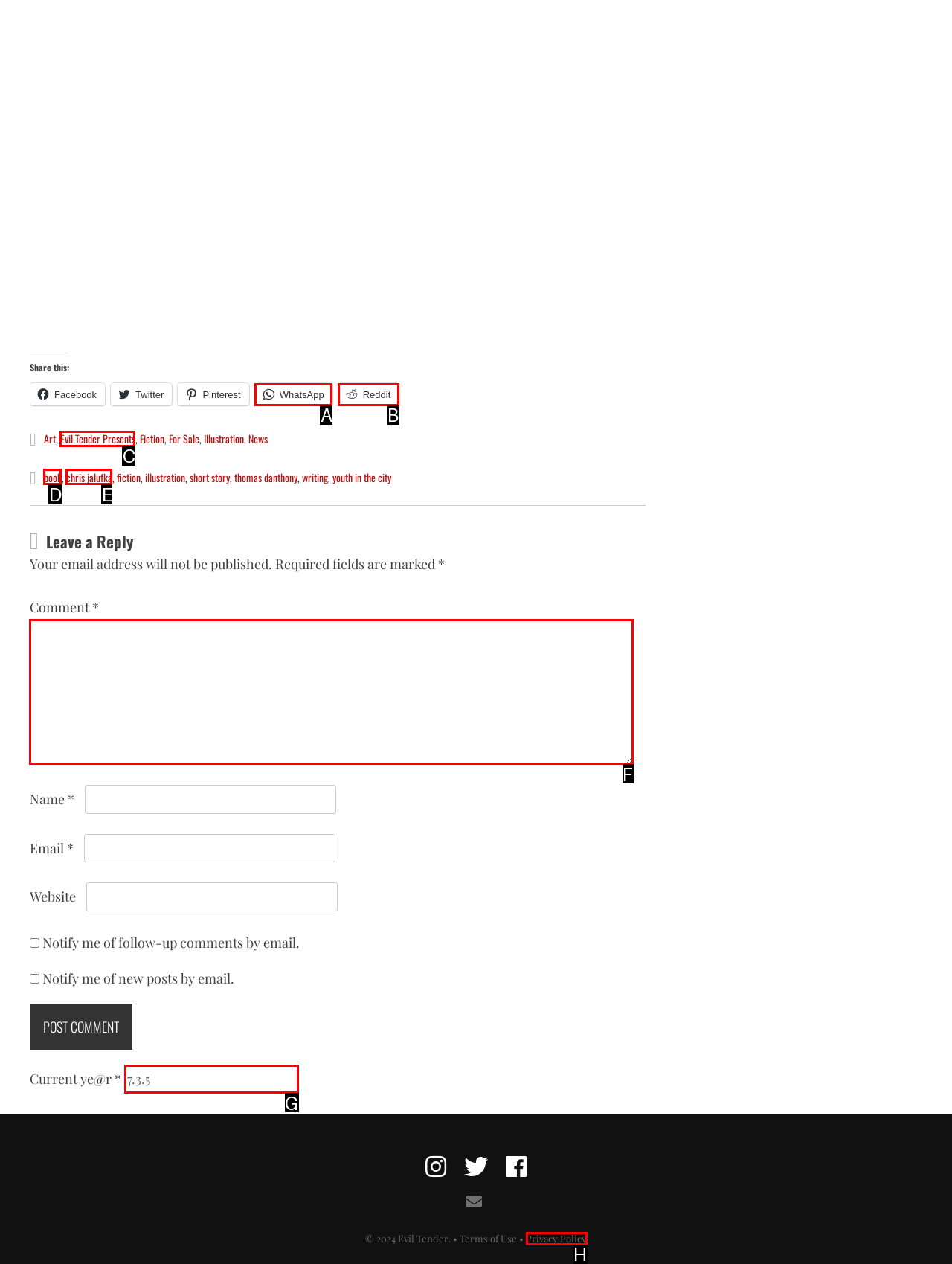Look at the highlighted elements in the screenshot and tell me which letter corresponds to the task: Enter your comment.

F